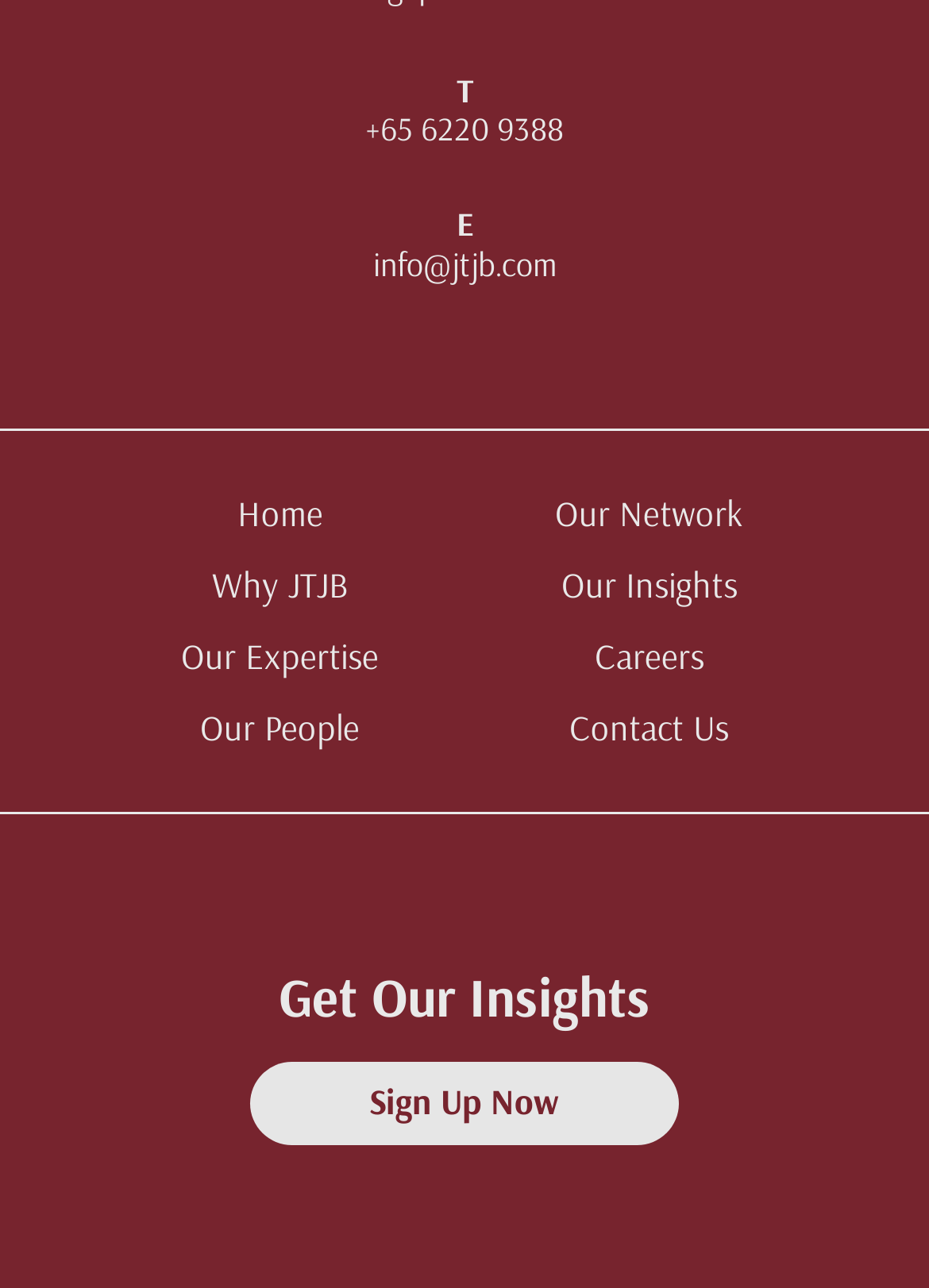Find the bounding box coordinates of the clickable element required to execute the following instruction: "Go to Home page". Provide the coordinates as four float numbers between 0 and 1, i.e., [left, top, right, bottom].

[0.128, 0.371, 0.474, 0.426]